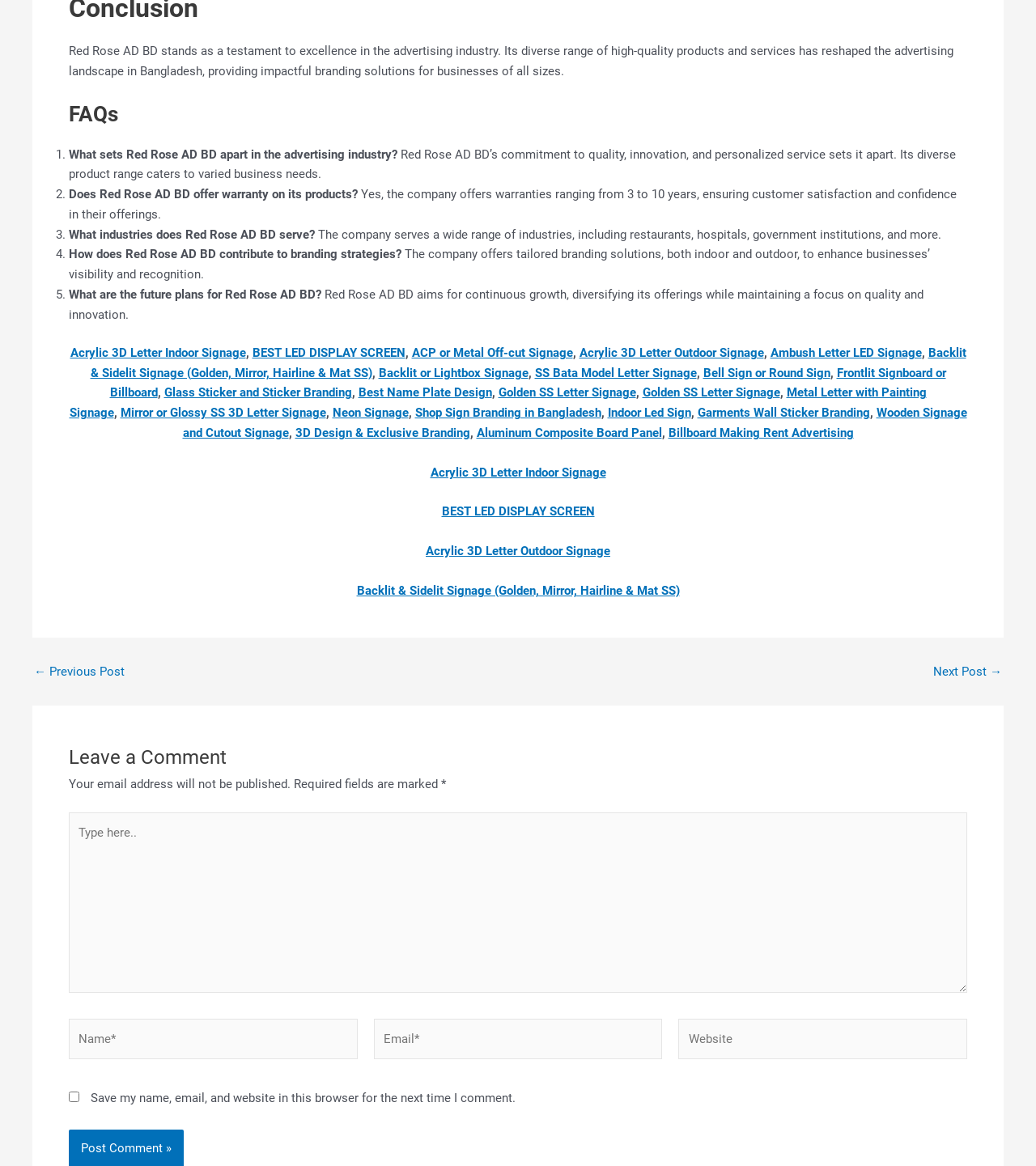How many types of signage are listed on the webpage?
Please provide a comprehensive answer based on the visual information in the image.

By counting the links on the webpage, it can be seen that there are more than 20 types of signage listed, including Acrylic 3D Letter Indoor Signage, BEST LED DISPLAY SCREEN, and many others.